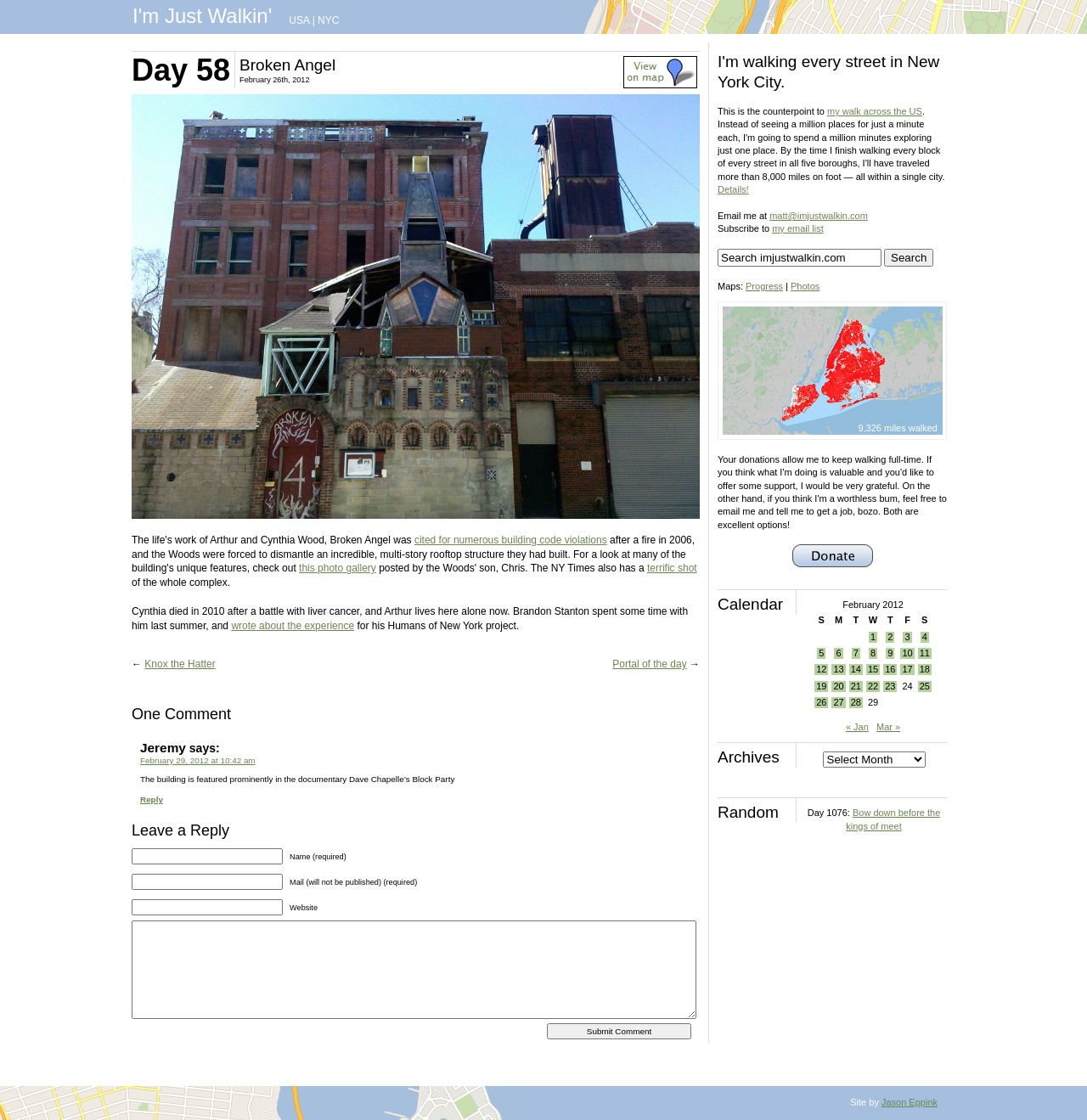Please reply to the following question using a single word or phrase: 
How many miles has the author walked?

9,326 miles